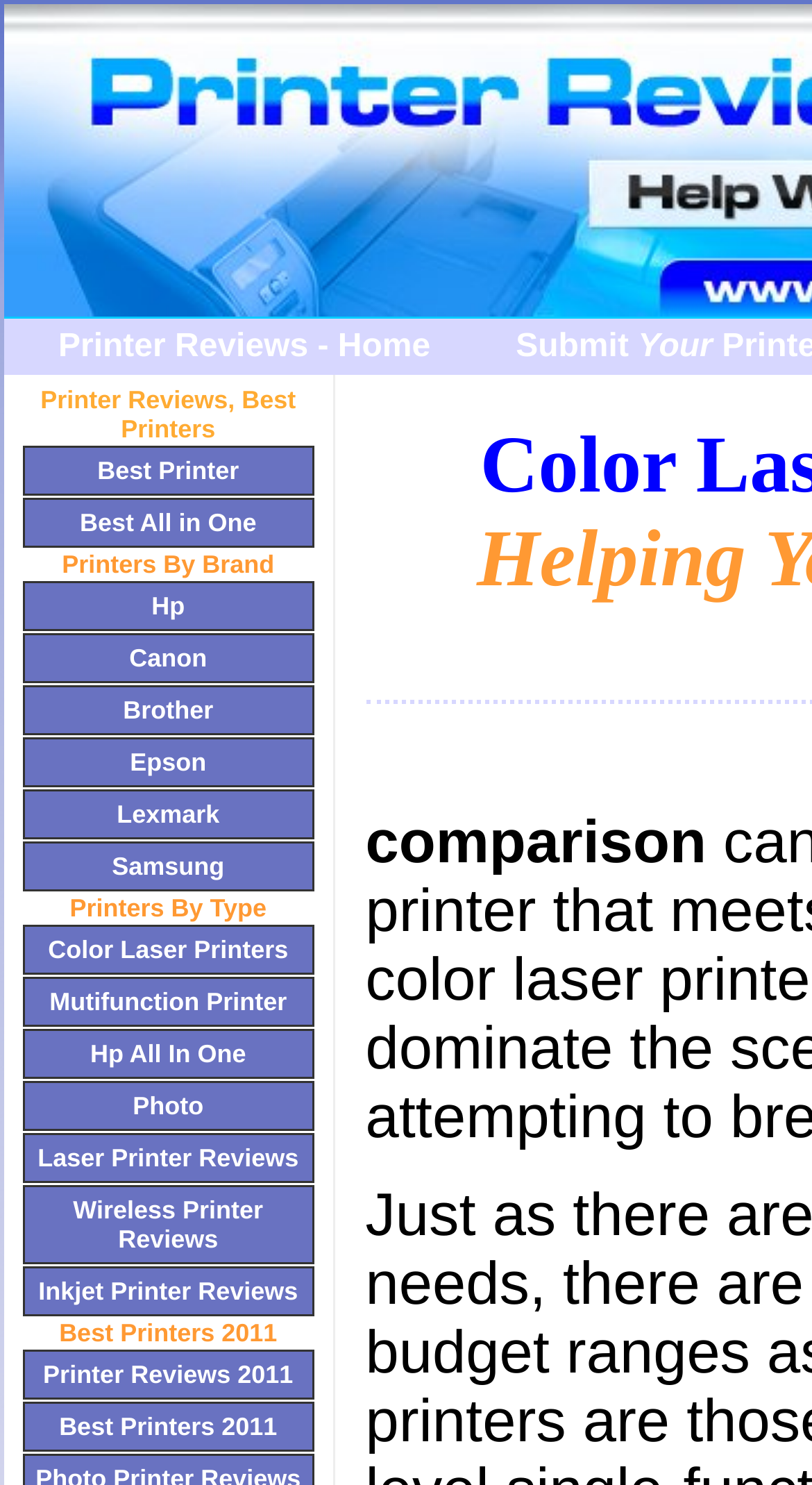Please indicate the bounding box coordinates for the clickable area to complete the following task: "Read reviews of Color Laser Printers". The coordinates should be specified as four float numbers between 0 and 1, i.e., [left, top, right, bottom].

[0.028, 0.623, 0.387, 0.656]